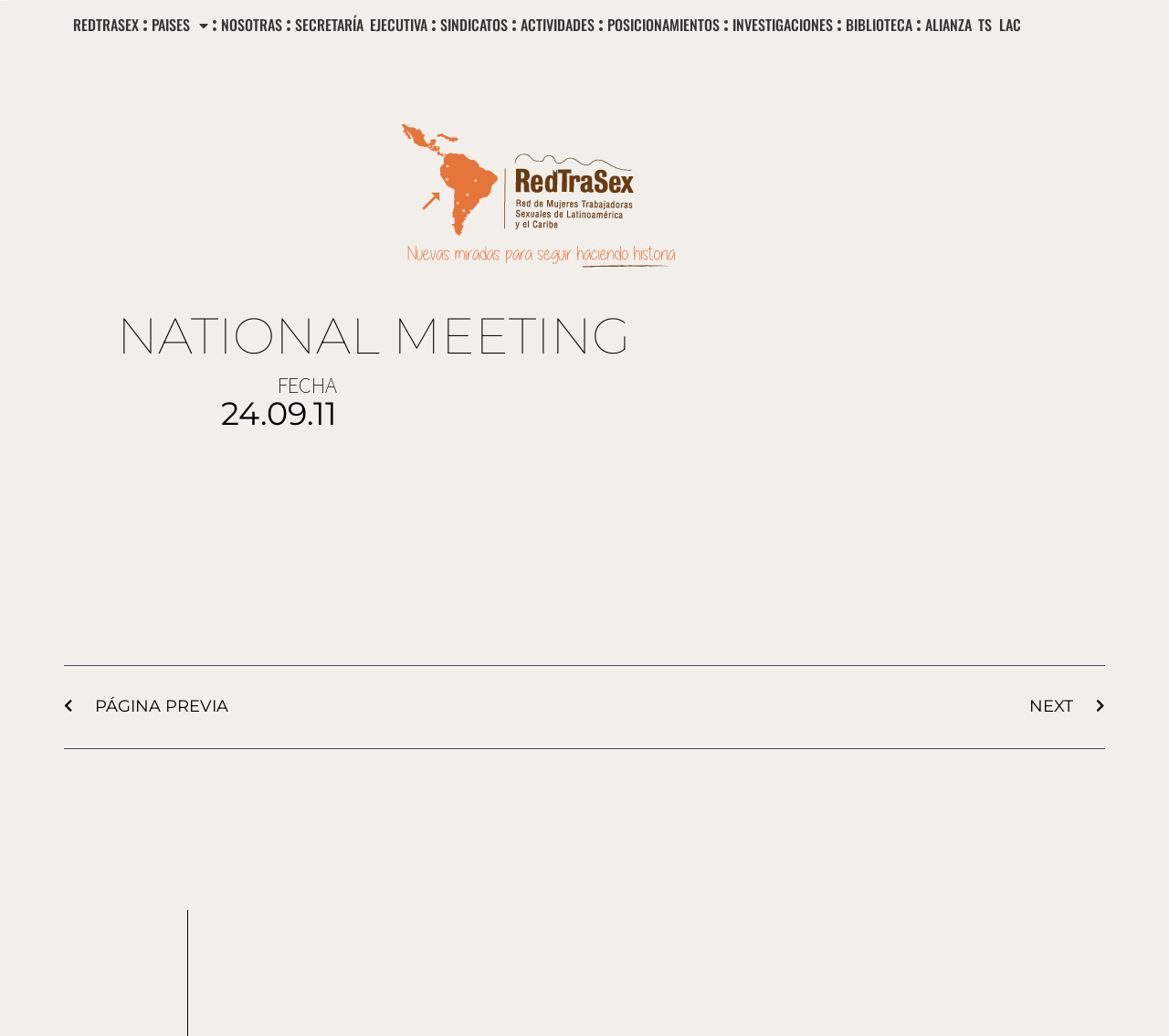Answer succinctly with a single word or phrase:
What is the date of the meeting?

24.09.11